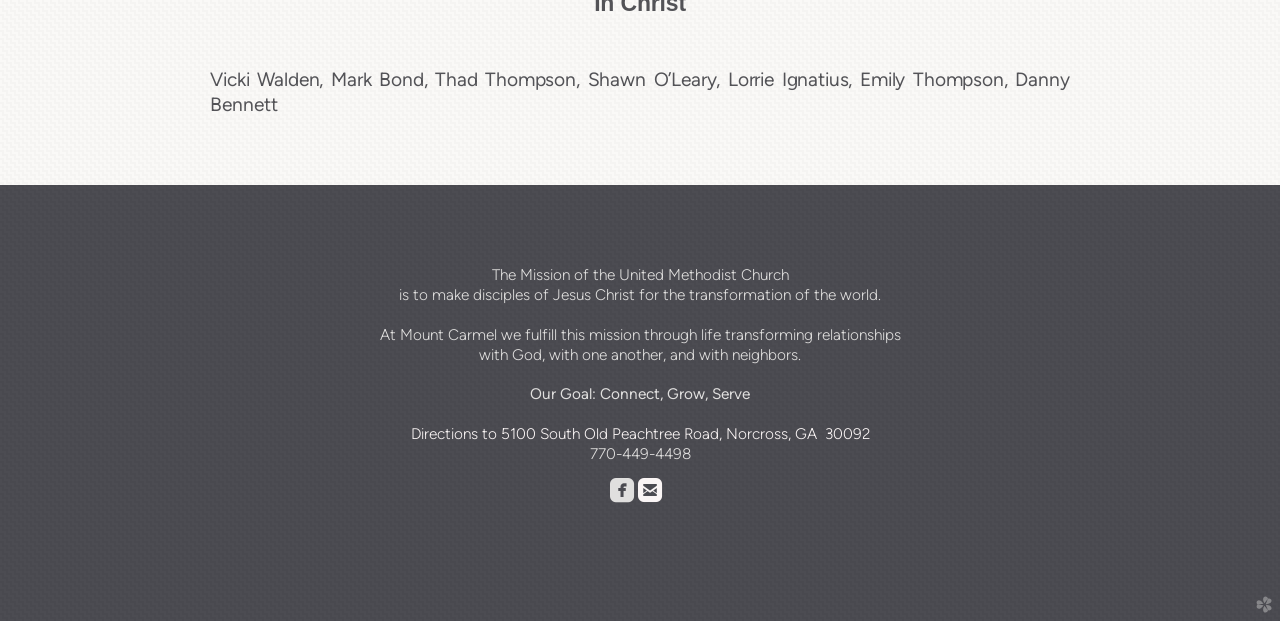Based on the provided description, "church websites by clover", find the bounding box of the corresponding UI element in the screenshot.

[0.976, 0.962, 0.996, 0.991]